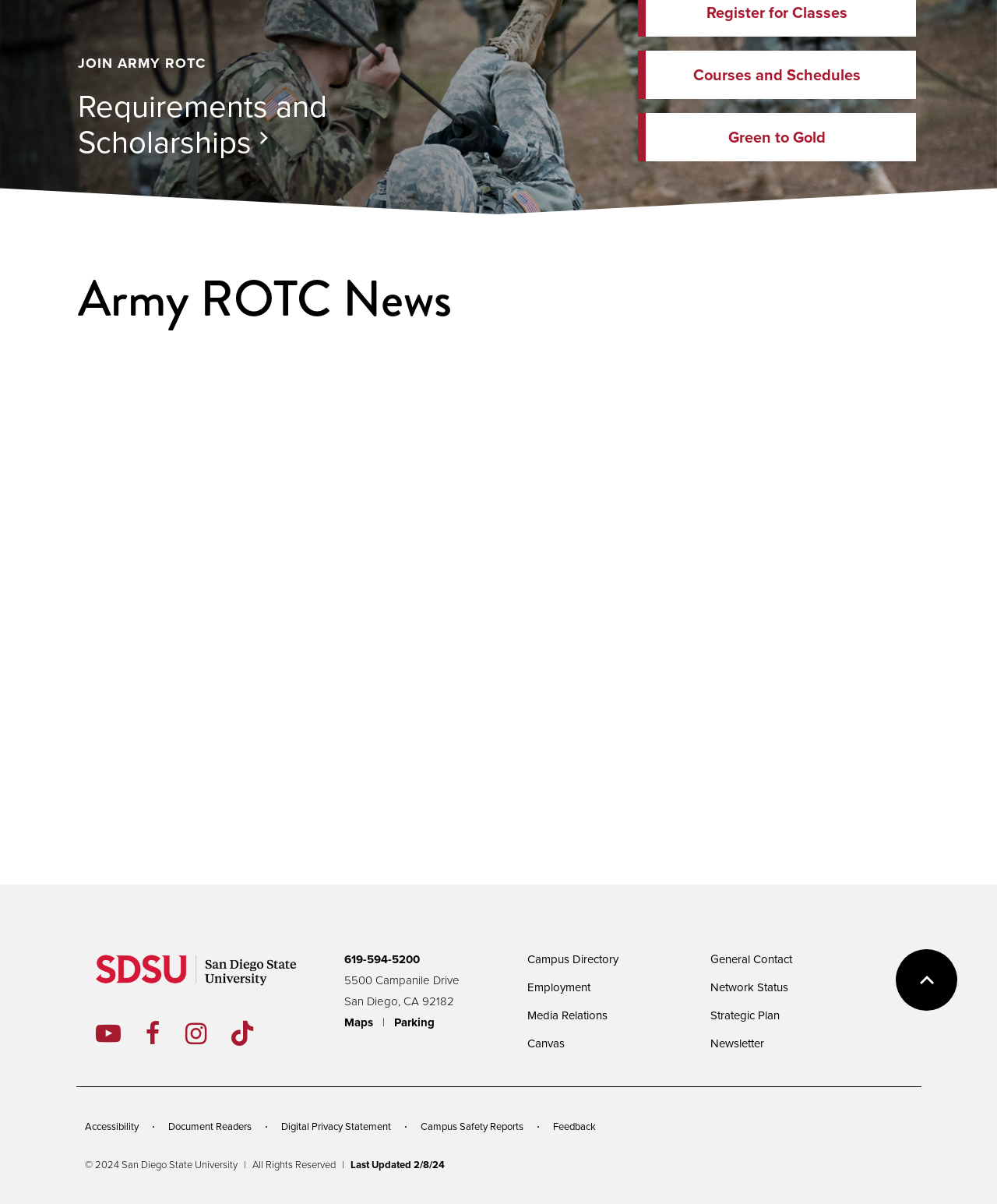Identify the bounding box coordinates for the region to click in order to carry out this instruction: "Go back to top". Provide the coordinates using four float numbers between 0 and 1, formatted as [left, top, right, bottom].

[0.898, 0.788, 0.96, 0.839]